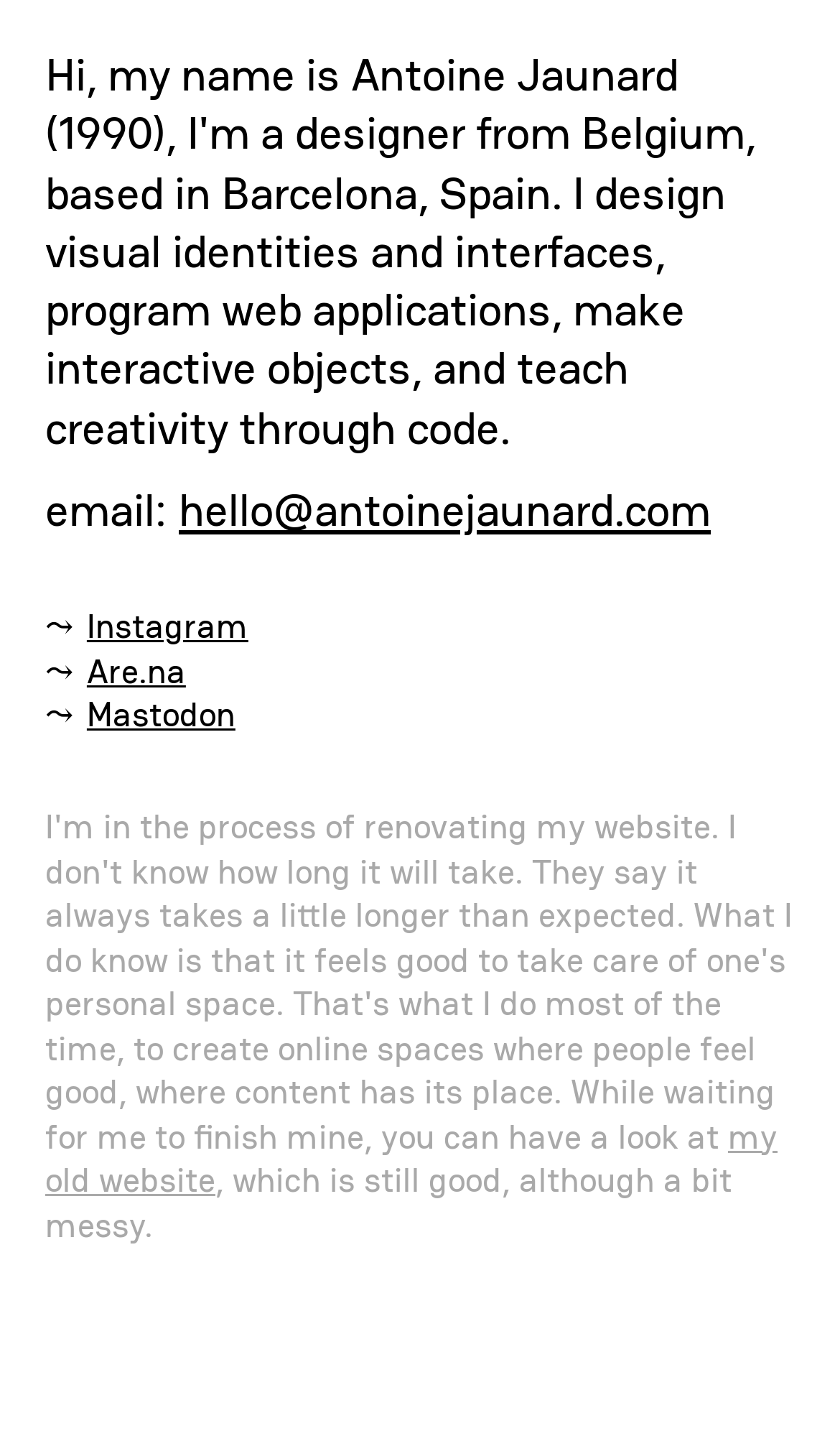Give a full account of the webpage's elements and their arrangement.

The webpage is a personal website of Antoine Jaunard, a designer from Brussels, Belgium, based in Barcelona, Spain. At the top, there is a brief introduction to Antoine's profession, mentioning his expertise in designing visual identities and interfaces, programming web applications, creating interactive objects, and teaching creativity through code.

Below the introduction, there is a section with contact information, featuring the label "email:" followed by a link to Antoine's email address, "hello@antoinejaunard.com", which takes up most of the width of the section. 

To the right of the contact information, there are three social media links: "Instagram", "Are.na", and "Mastodon", stacked vertically and aligned to the left.

Further down the page, there is a link to "my old website" accompanied by a brief description, stating that it is "still good, although a bit messy." This section appears to be a separate block, set apart from the contact information and social media links above.